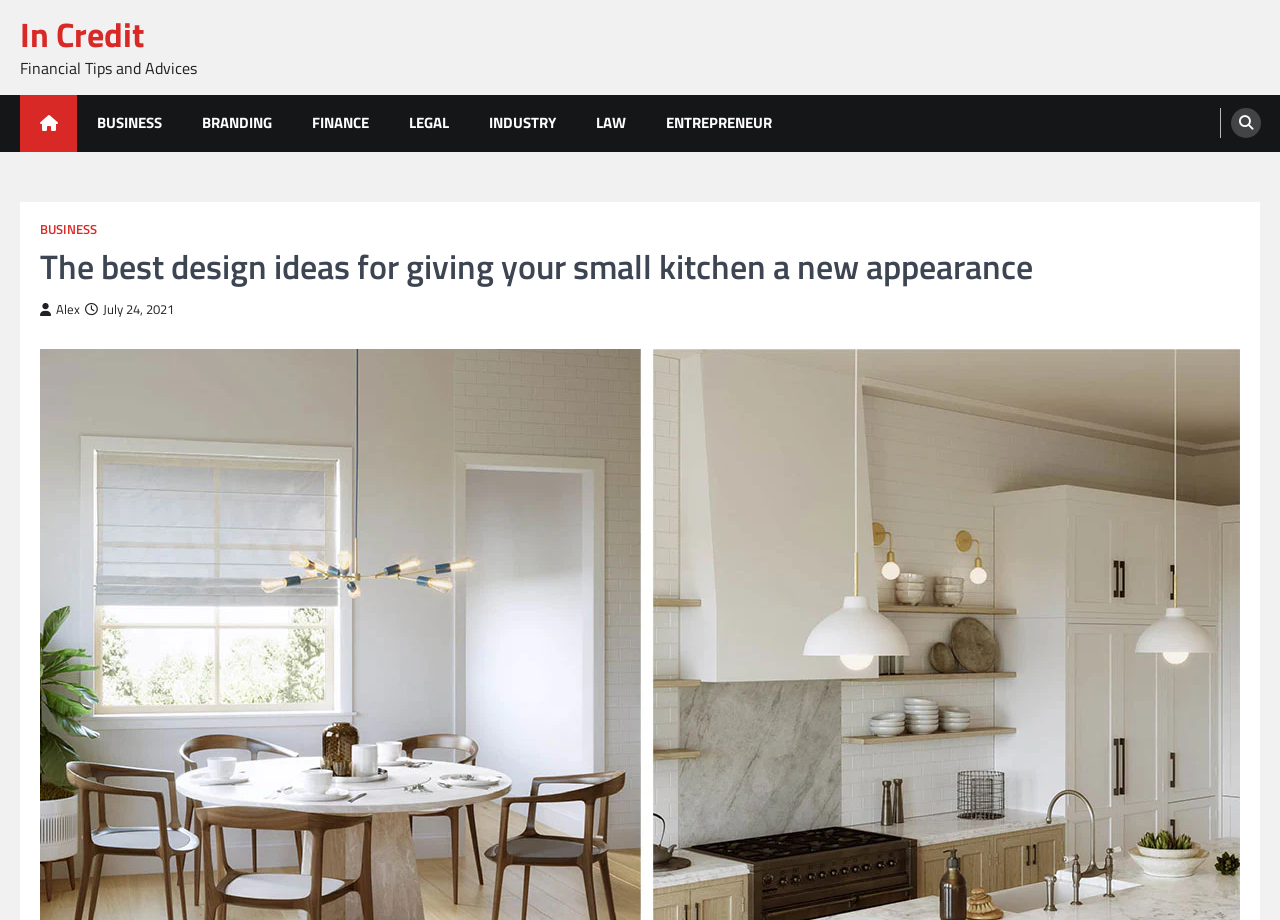What is the position of the home icon?
Respond to the question with a single word or phrase according to the image.

Top left